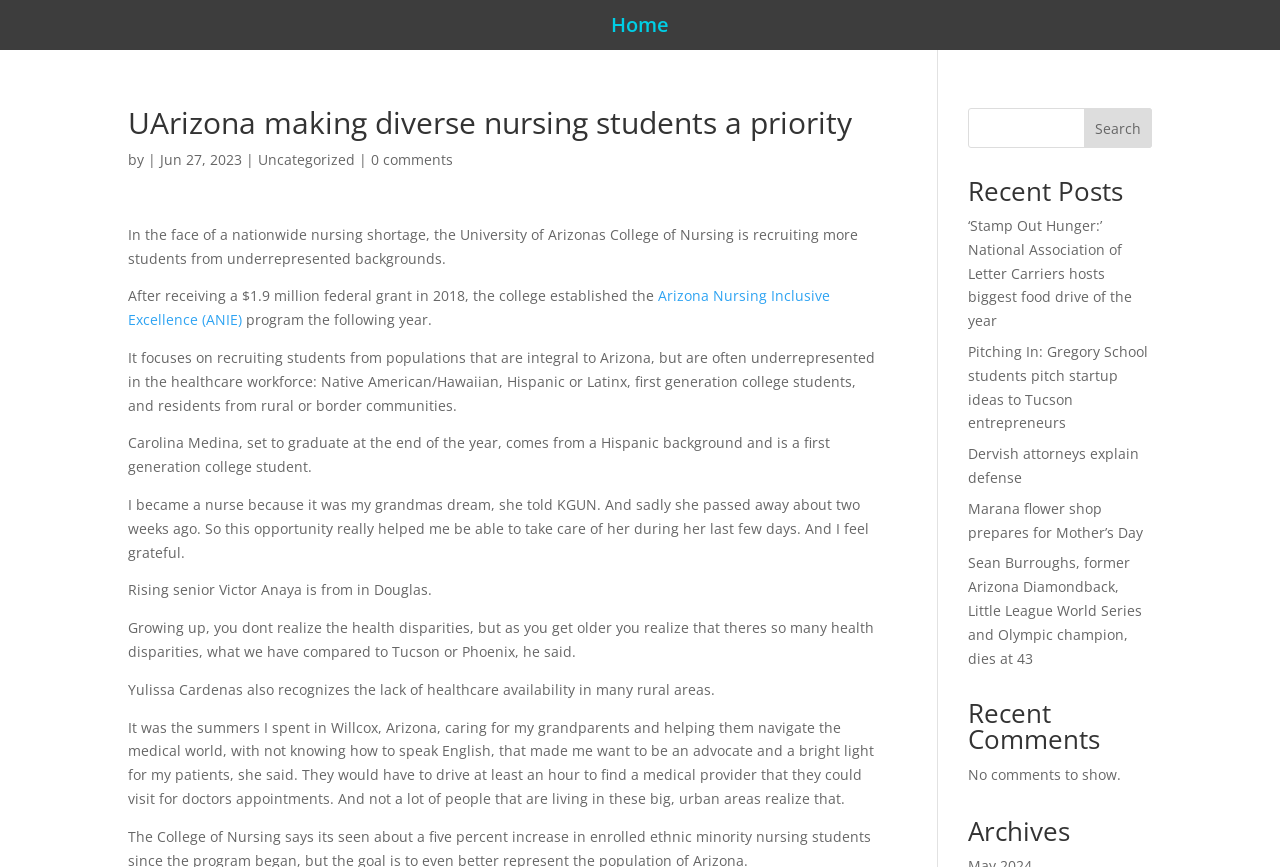Please identify the coordinates of the bounding box that should be clicked to fulfill this instruction: "Read the 'Arizona Nursing Inclusive Excellence (ANIE)' article".

[0.1, 0.33, 0.648, 0.38]